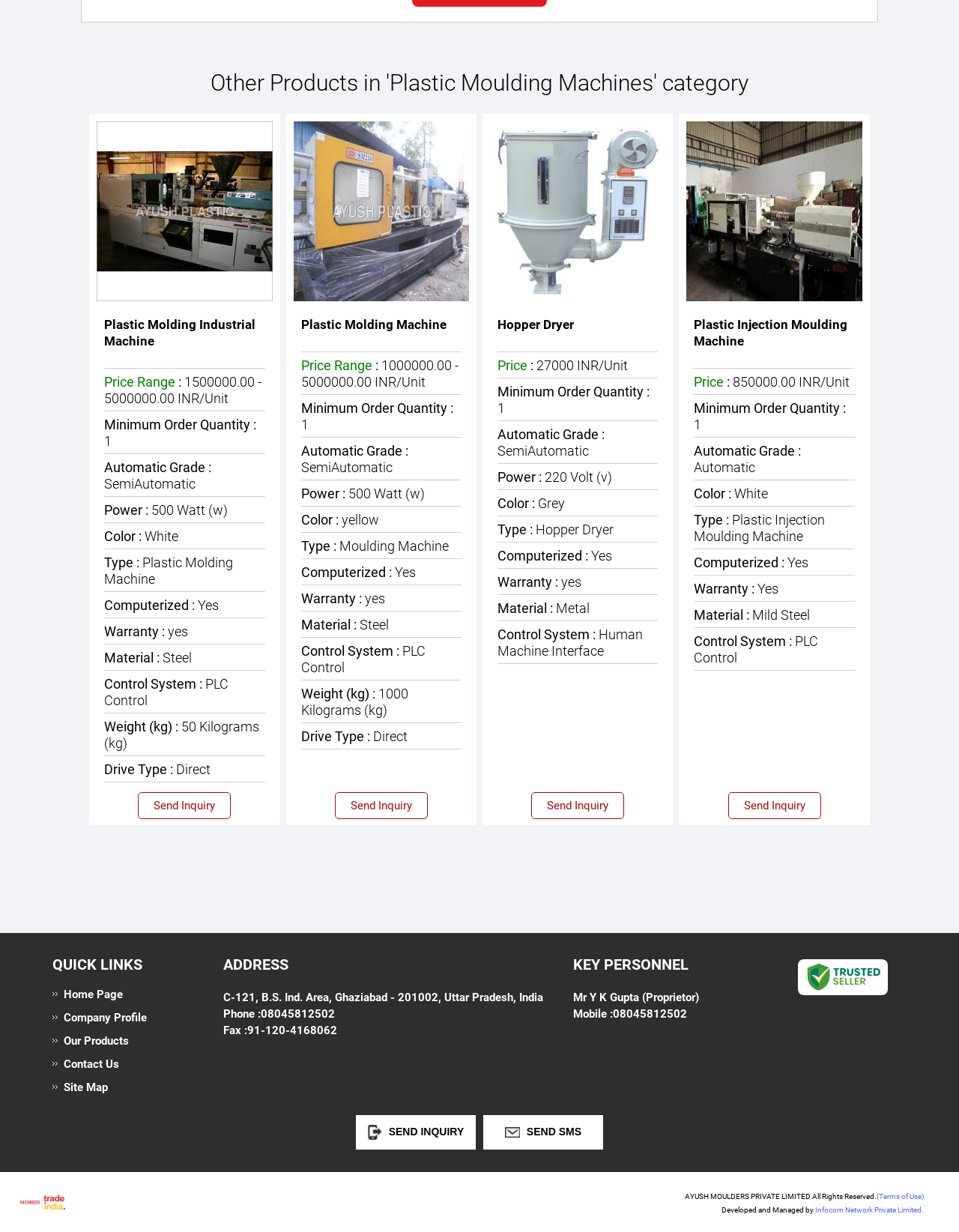Specify the bounding box coordinates of the element's area that should be clicked to execute the given instruction: "Click on 'Hopper Dryer'". The coordinates should be four float numbers between 0 and 1, i.e., [left, top, right, bottom].

[0.511, 0.098, 0.694, 0.244]